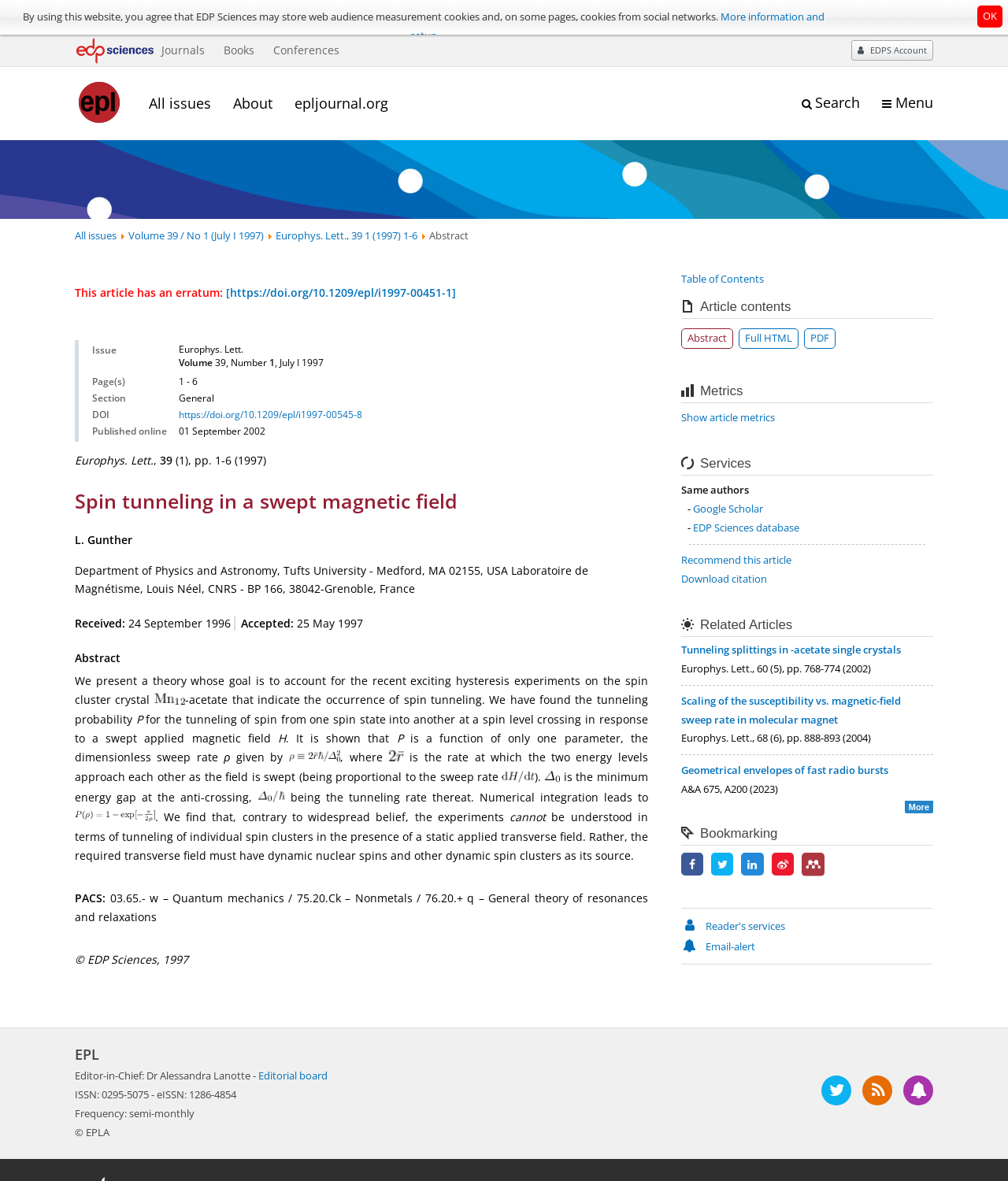Utilize the information from the image to answer the question in detail:
What is the title of the article?

The title of the article can be found in the heading with a bounding box of [0.074, 0.431, 0.643, 0.451]. It is written 'Spin tunneling in a swept magnetic field'.